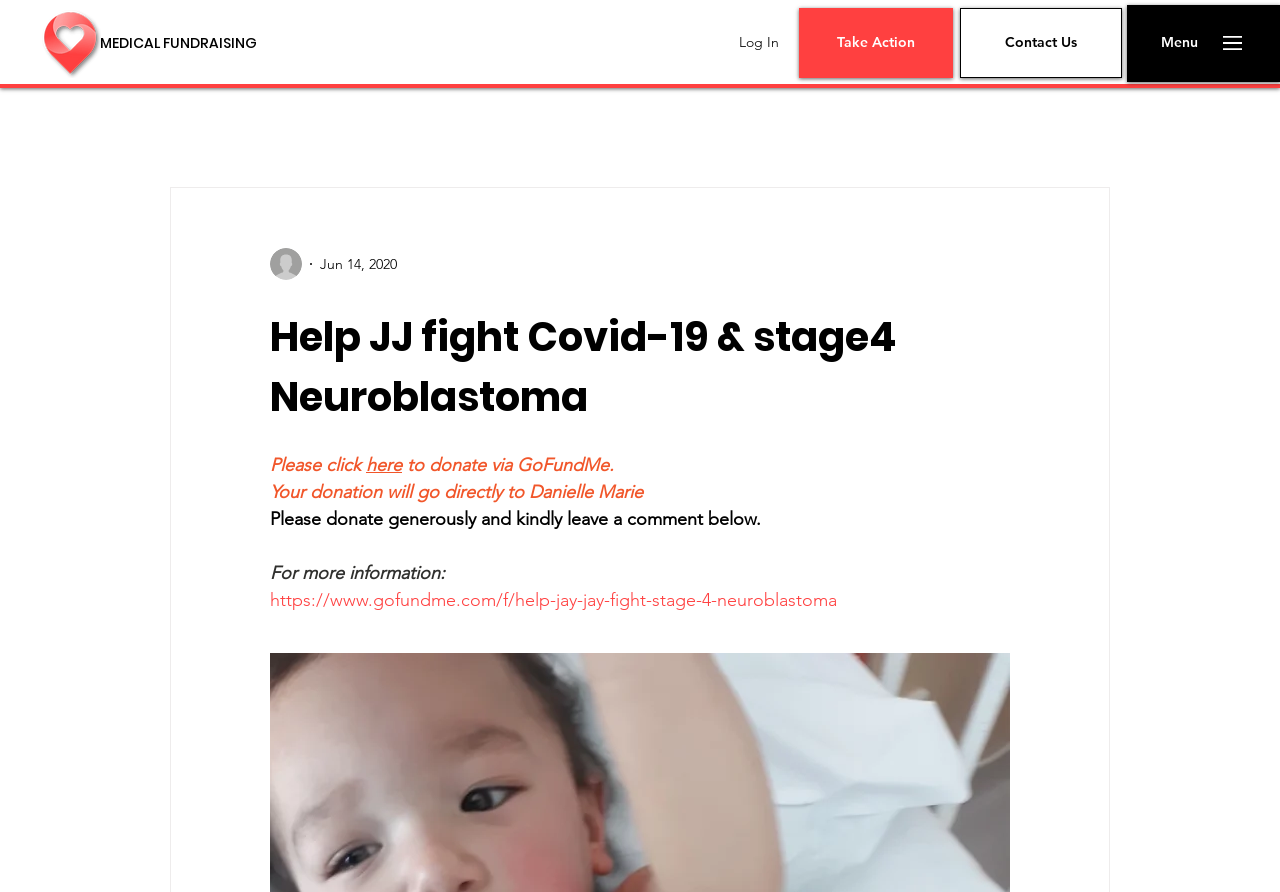Determine the bounding box coordinates of the region that needs to be clicked to achieve the task: "Click the link to get more information".

[0.211, 0.66, 0.654, 0.685]